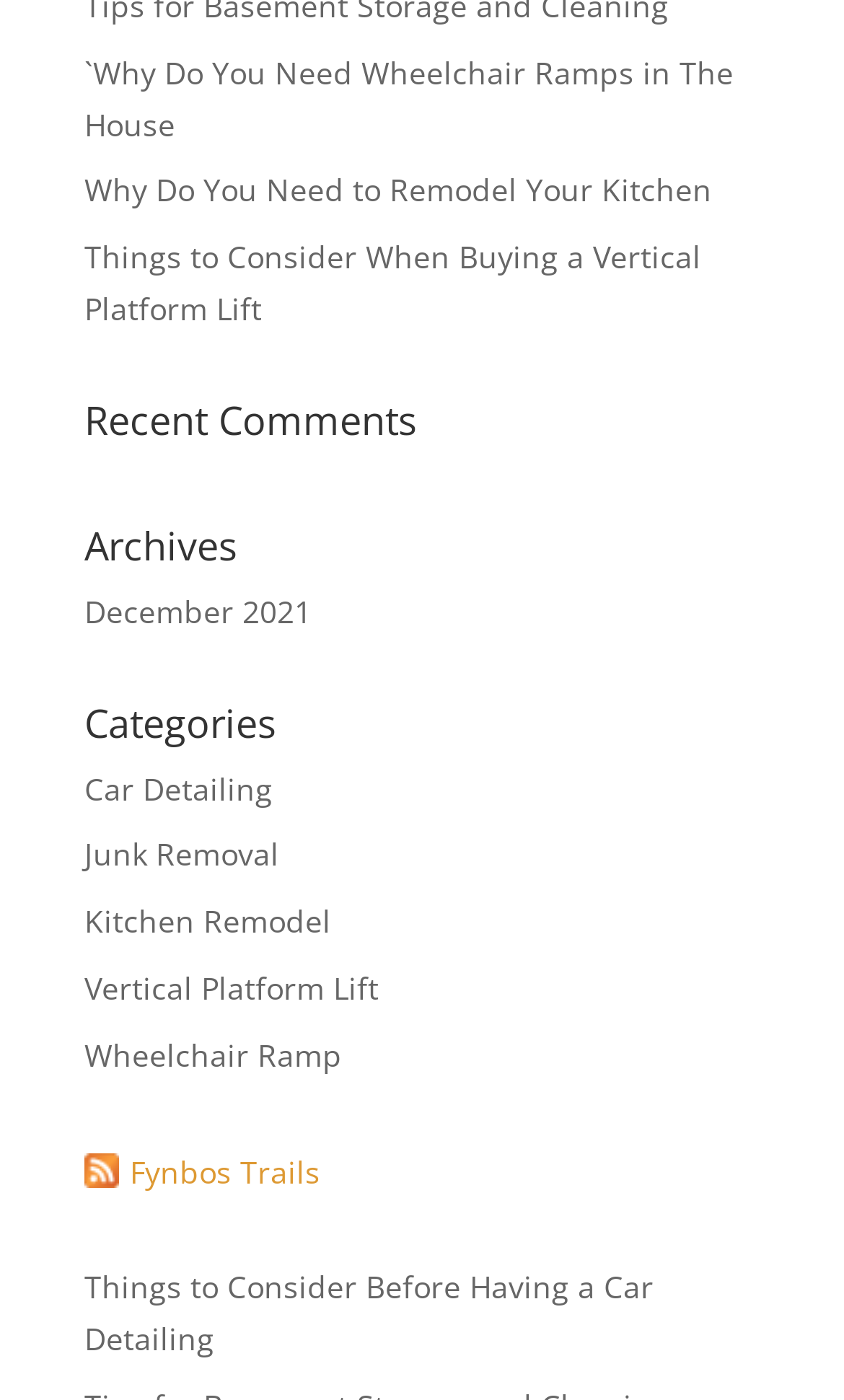Extract the bounding box coordinates for the UI element described by the text: "Vertical Platform Lift". The coordinates should be in the form of [left, top, right, bottom] with values between 0 and 1.

[0.1, 0.691, 0.449, 0.72]